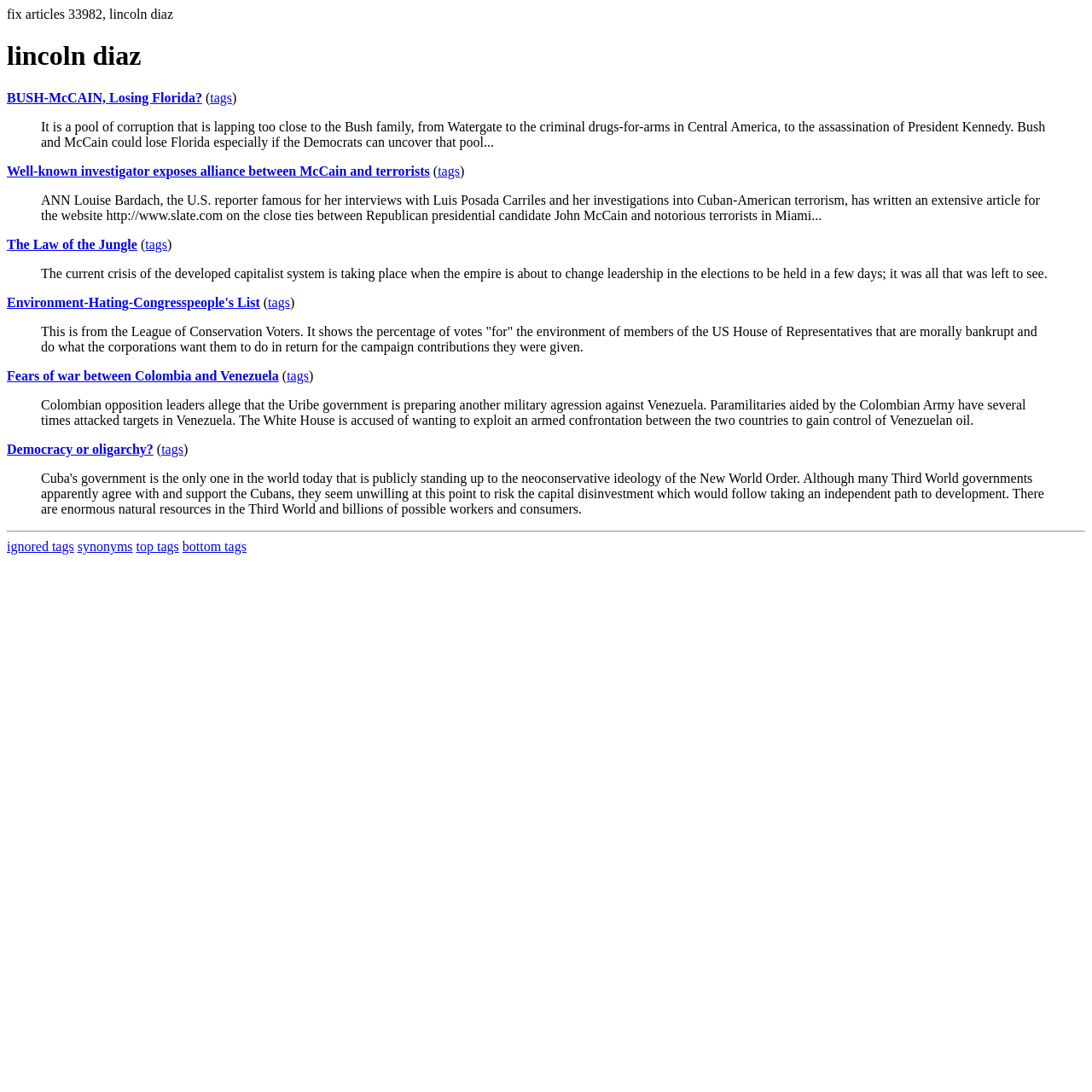Find the bounding box coordinates for the HTML element described in this sentence: "tags". Provide the coordinates as four float numbers between 0 and 1, in the format [left, top, right, bottom].

[0.401, 0.15, 0.421, 0.163]